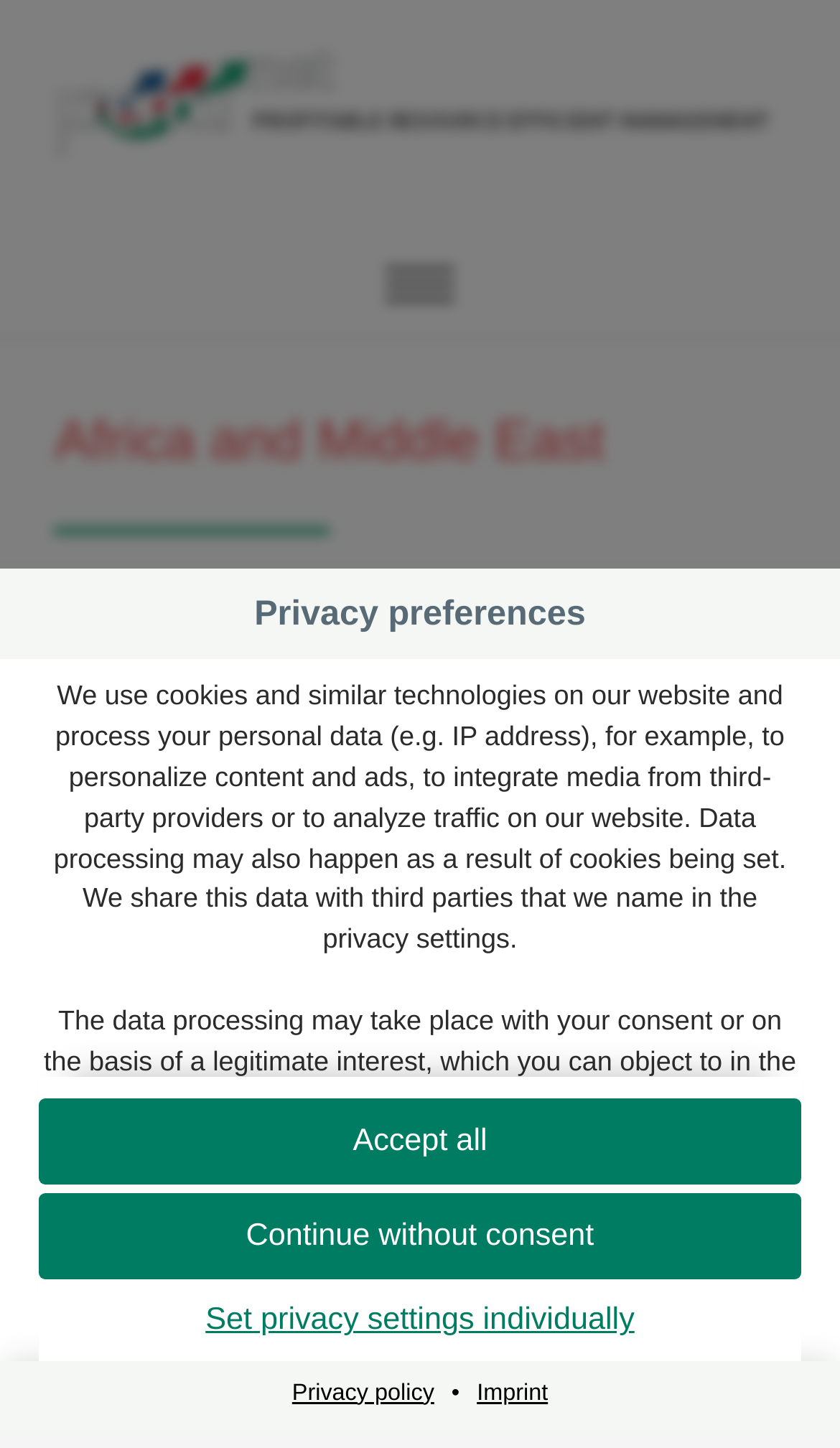Identify the bounding box of the UI component described as: "Imprint".

[0.555, 0.953, 0.665, 0.971]